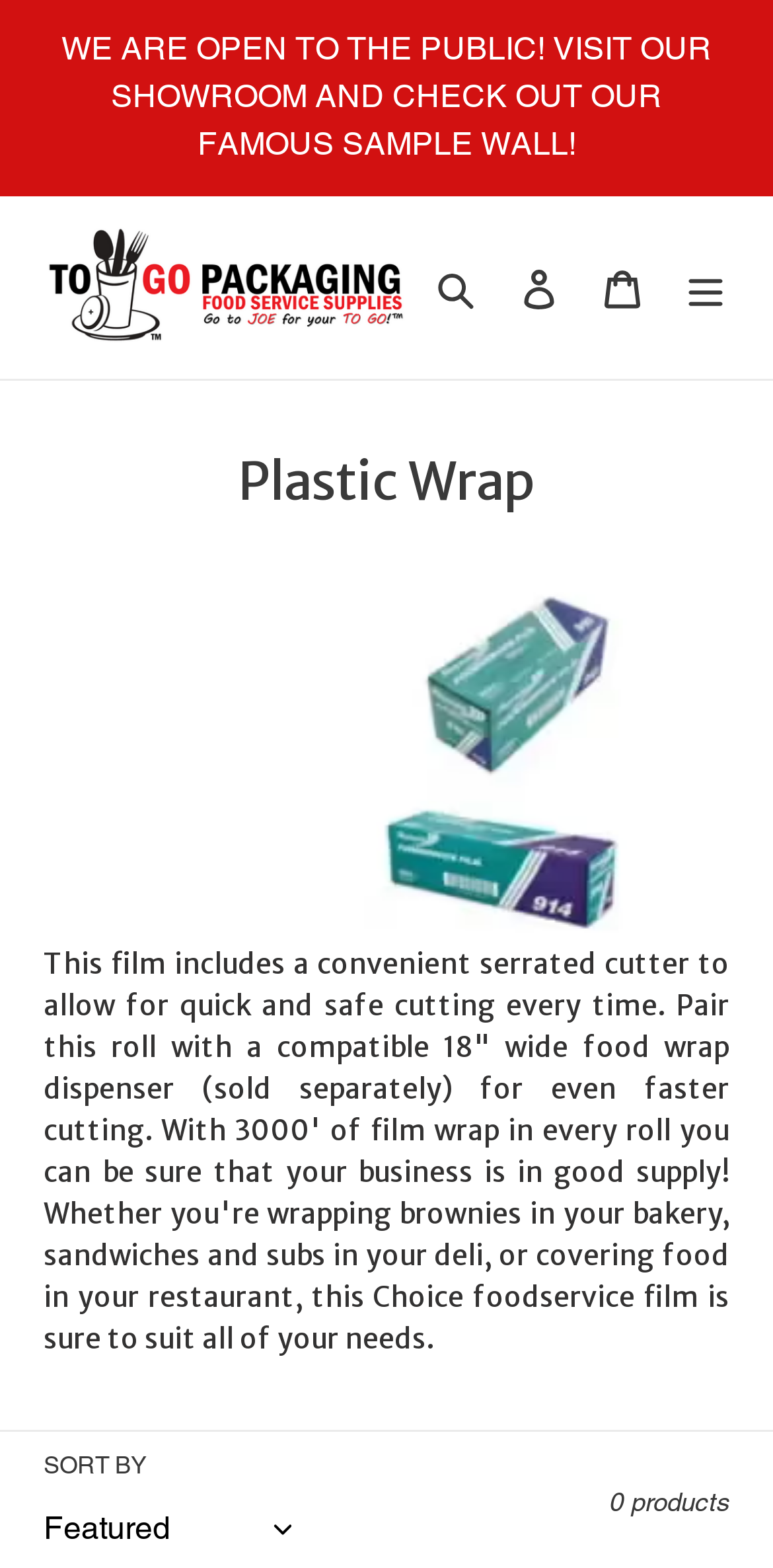Please determine the headline of the webpage and provide its content.

Collection:
Plastic Wrap